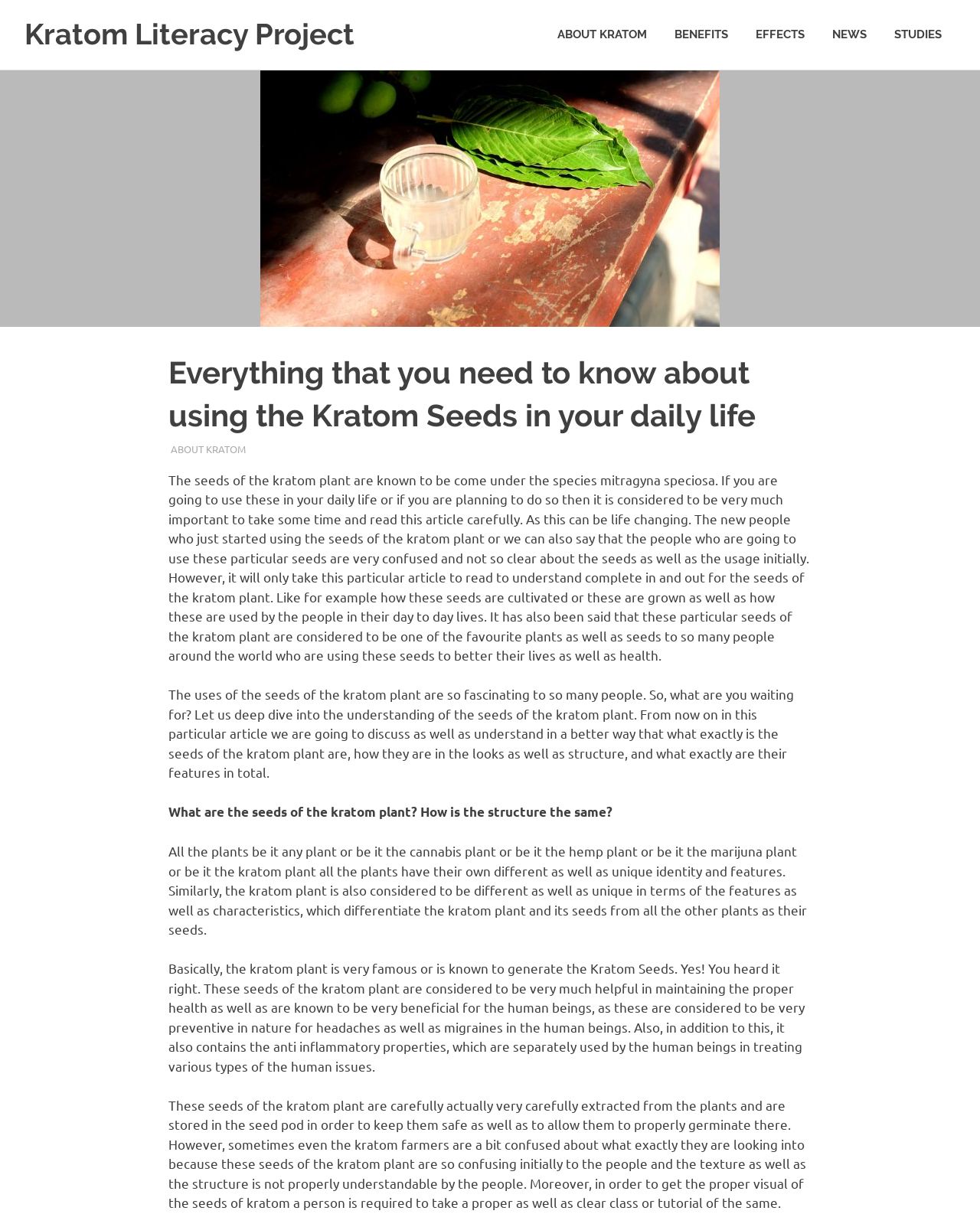What is the structure of the Kratom Seeds?
Please ensure your answer is as detailed and informative as possible.

The webpage explains that the Kratom Seeds have their own different and unique identity and features, which differentiate them from other plants and their seeds.